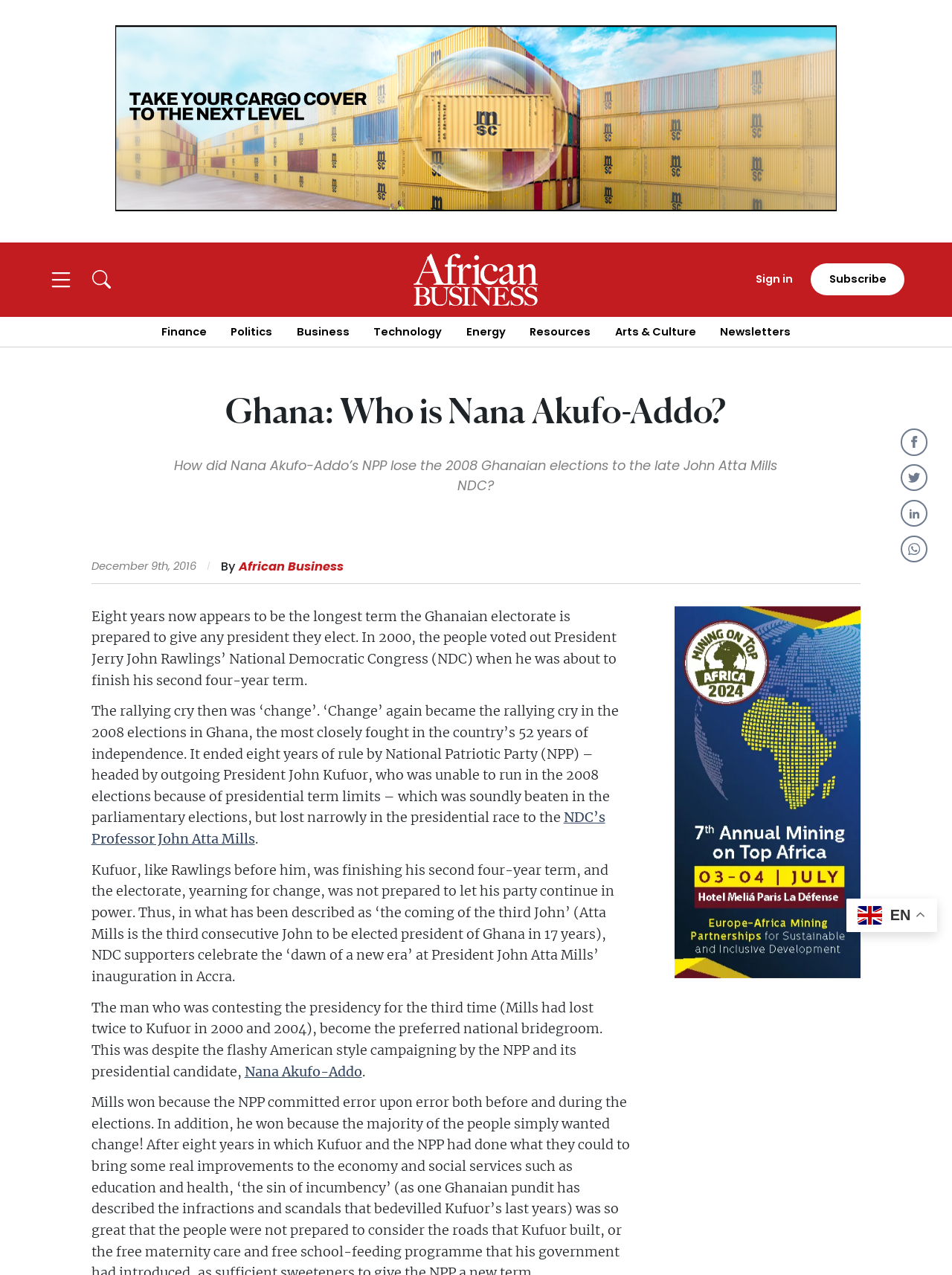Respond with a single word or phrase:
What is the name of the person mentioned in the article?

Nana Akufo-Addo